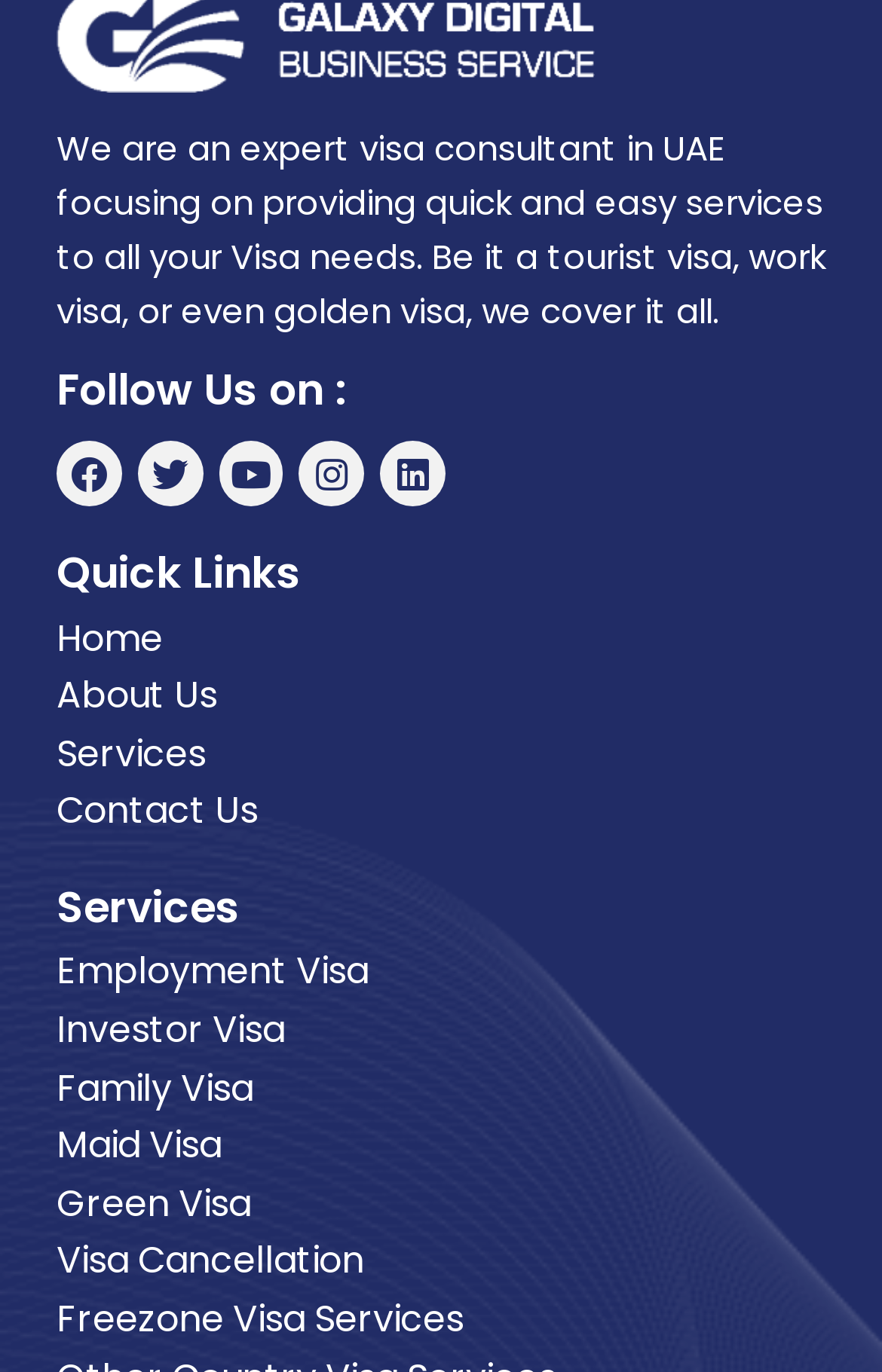Answer this question using a single word or a brief phrase:
What is the purpose of the consultant?

To provide quick and easy visa services